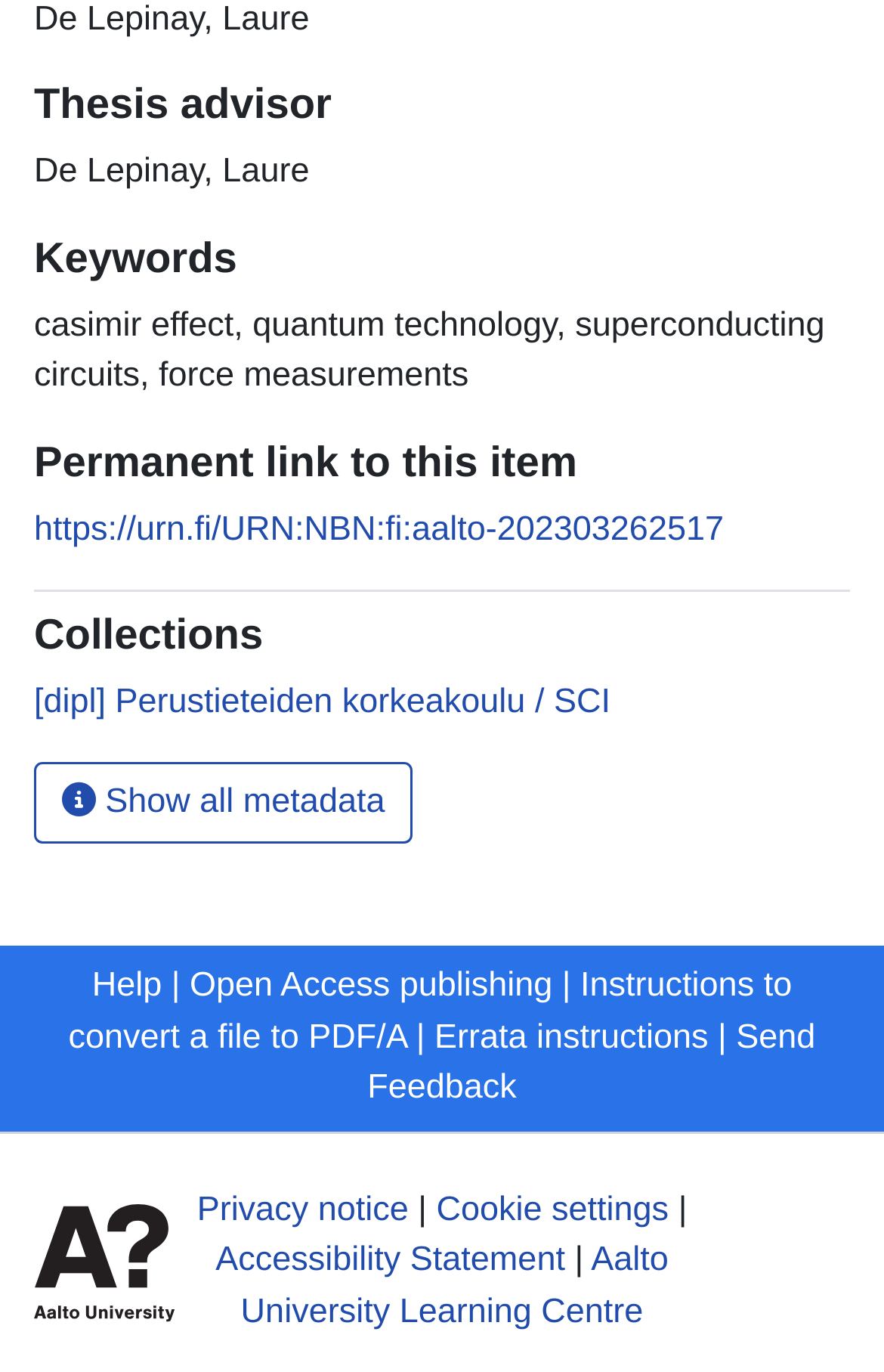Determine the bounding box coordinates of the clickable element to complete this instruction: "Go to Contact Us". Provide the coordinates in the format of four float numbers between 0 and 1, [left, top, right, bottom].

None